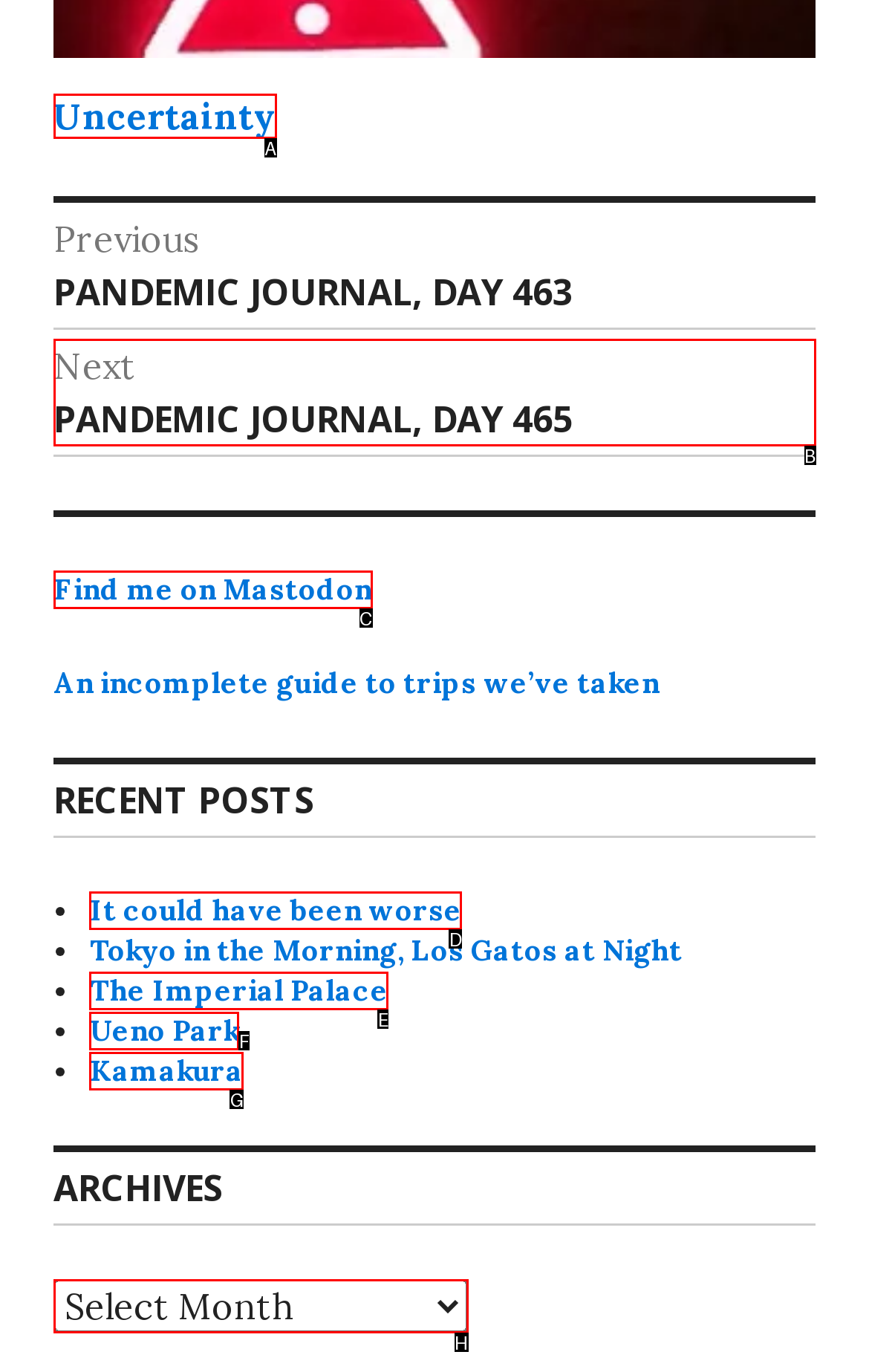Select the option that corresponds to the description: Find me on Mastodon
Respond with the letter of the matching choice from the options provided.

C